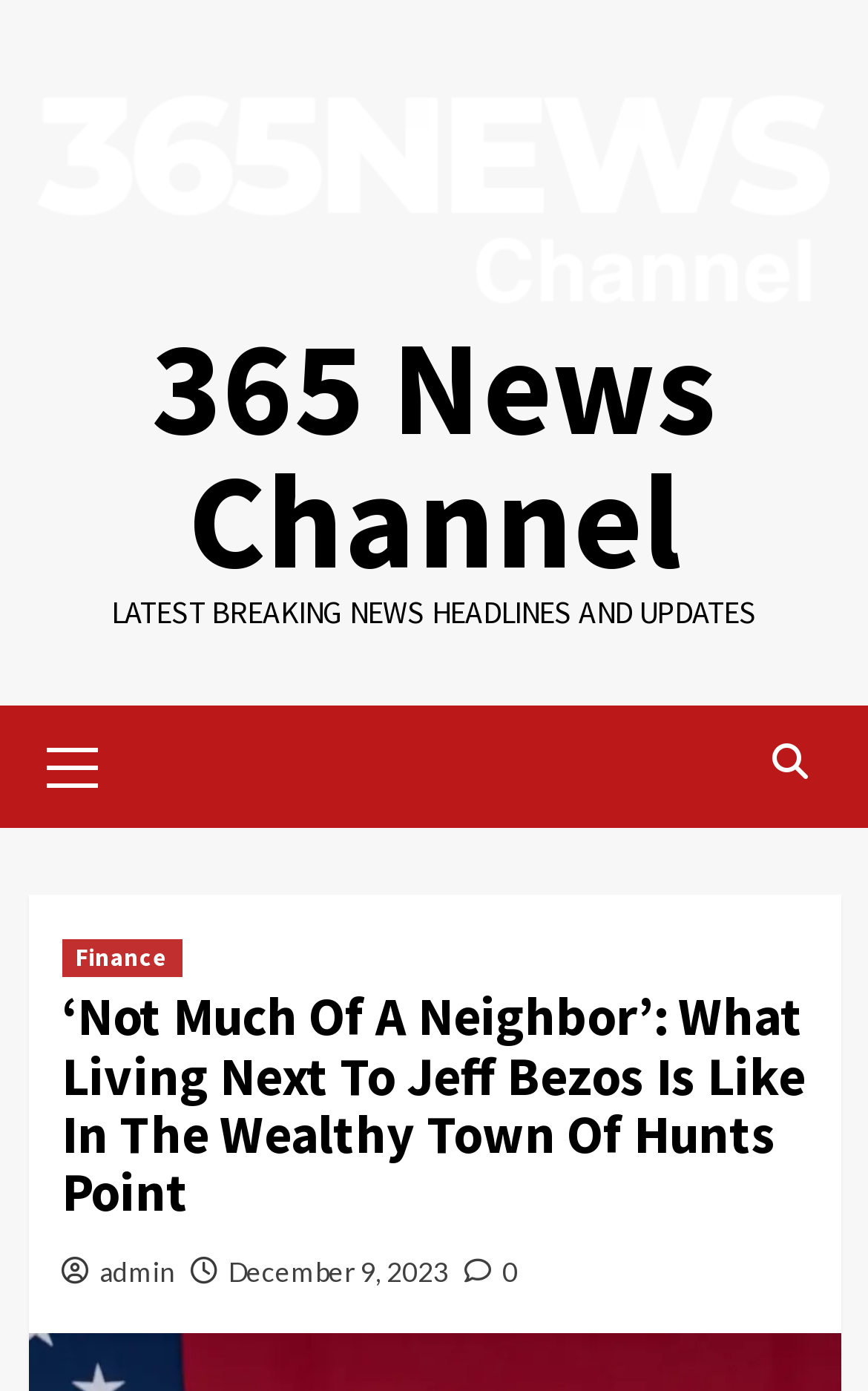Given the element description, predict the bounding box coordinates in the format (top-left x, top-left y, bottom-right x, bottom-right y), using floating point numbers between 0 and 1: Malti

None